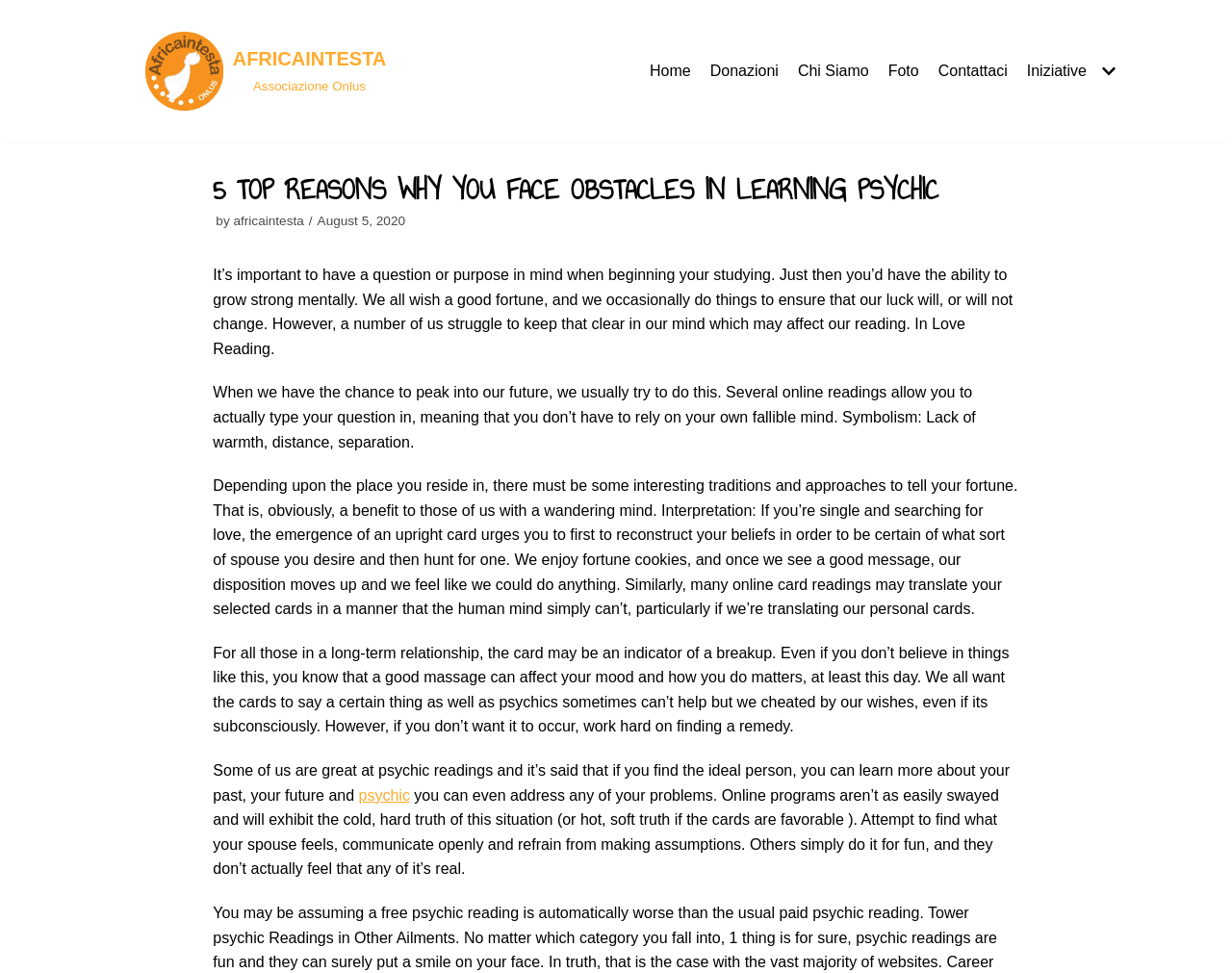What can you learn from a good psychic reading?
Give a thorough and detailed response to the question.

According to the webpage, if you find the ideal person, you can learn more about your past, your future, and even address any of your problems through a good psychic reading. This is mentioned in the fourth paragraph of the article.